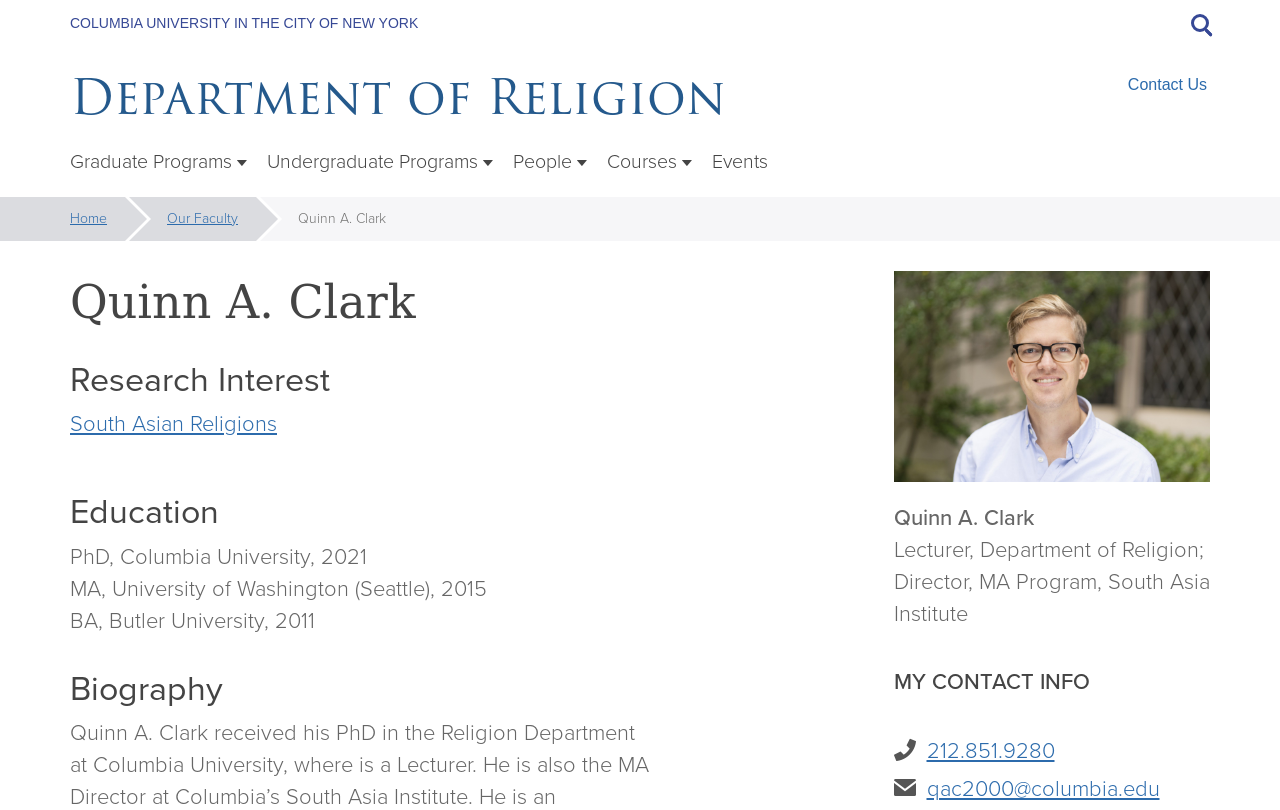Please reply with a single word or brief phrase to the question: 
What is Quinn A. Clark's phone number?

212.851.9280